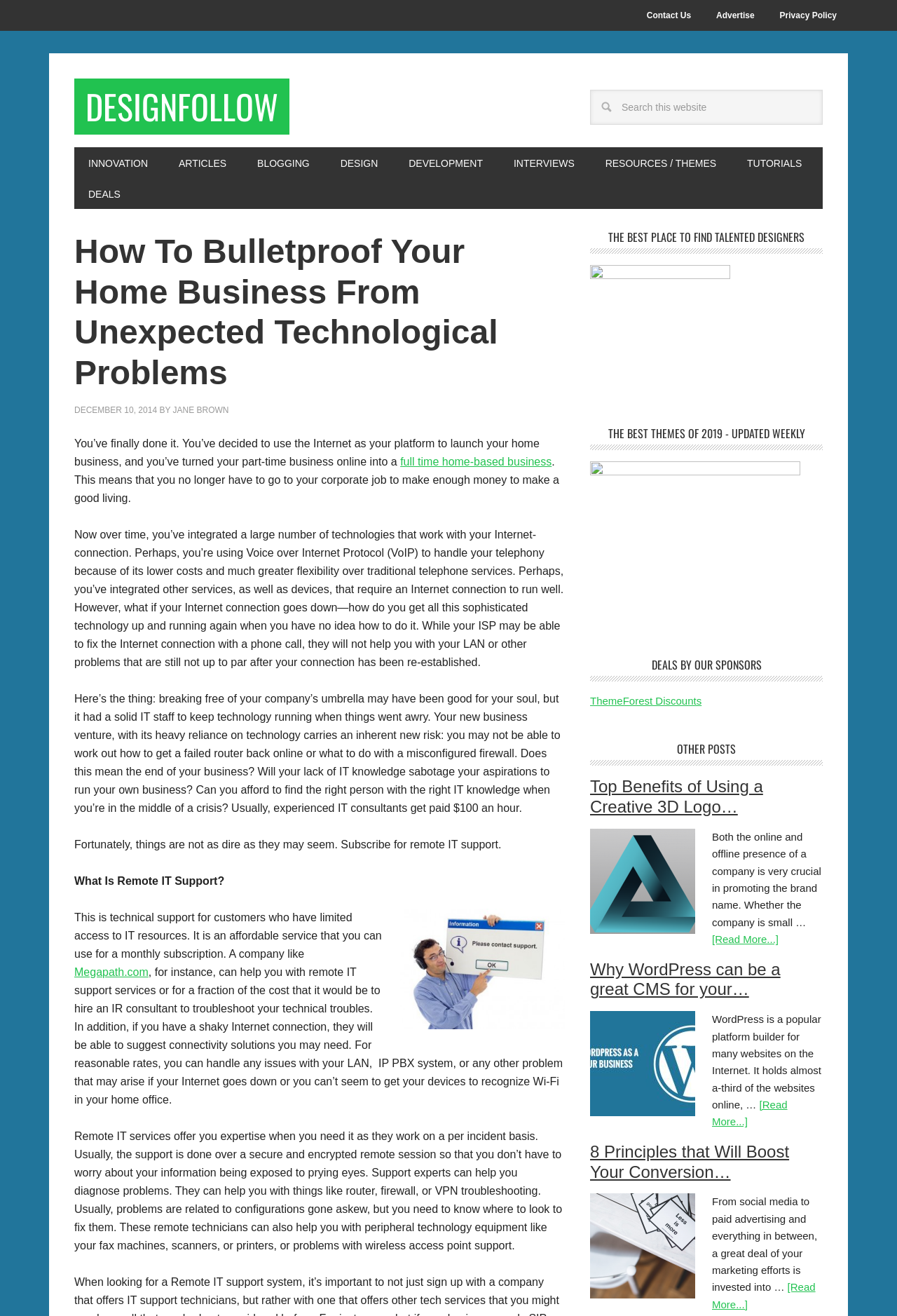Locate the bounding box coordinates of the area that needs to be clicked to fulfill the following instruction: "Contact Us". The coordinates should be in the format of four float numbers between 0 and 1, namely [left, top, right, bottom].

[0.708, 0.0, 0.783, 0.023]